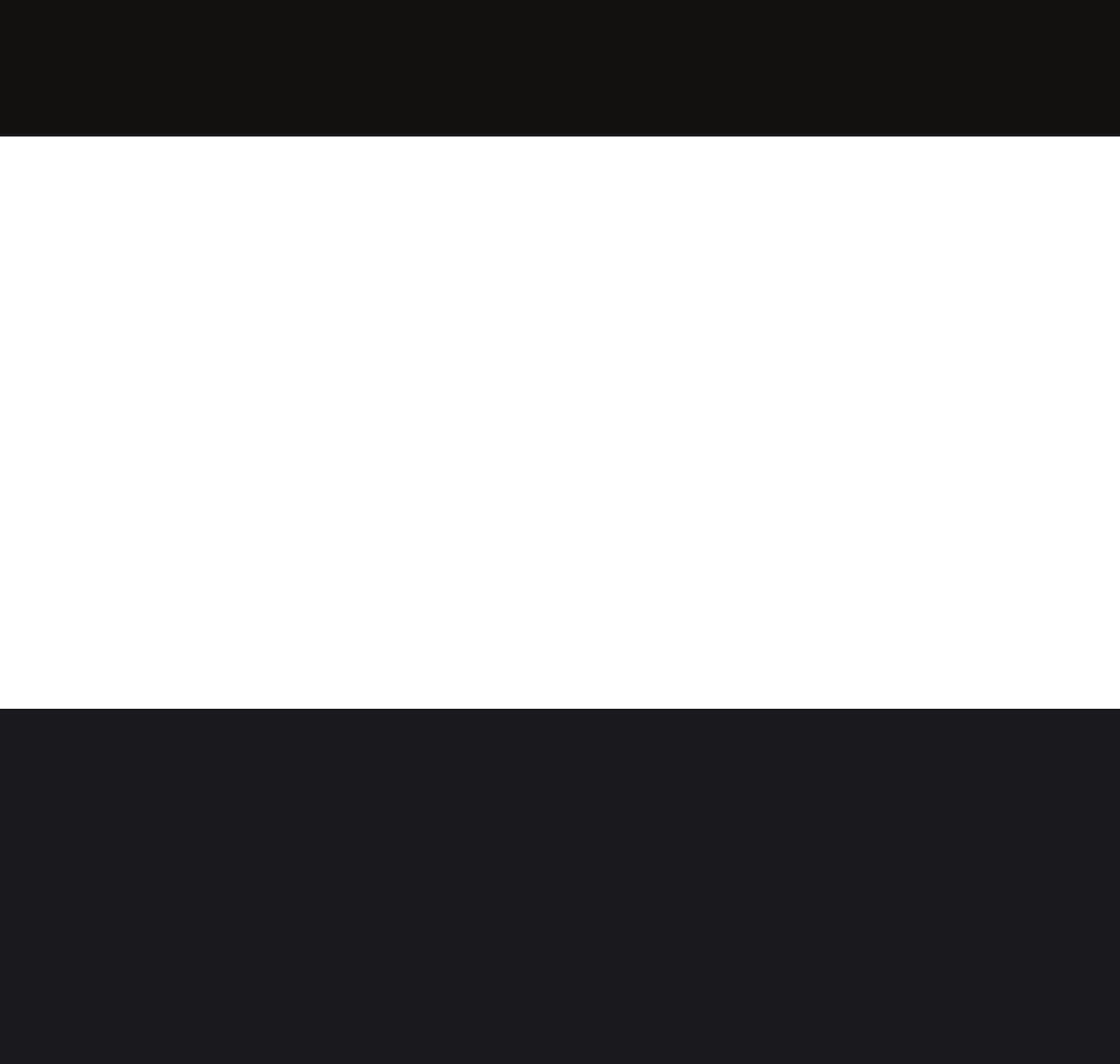Can you find the bounding box coordinates for the element to click on to achieve the instruction: "Select how you heard about us"?

[0.569, 0.36, 0.928, 0.401]